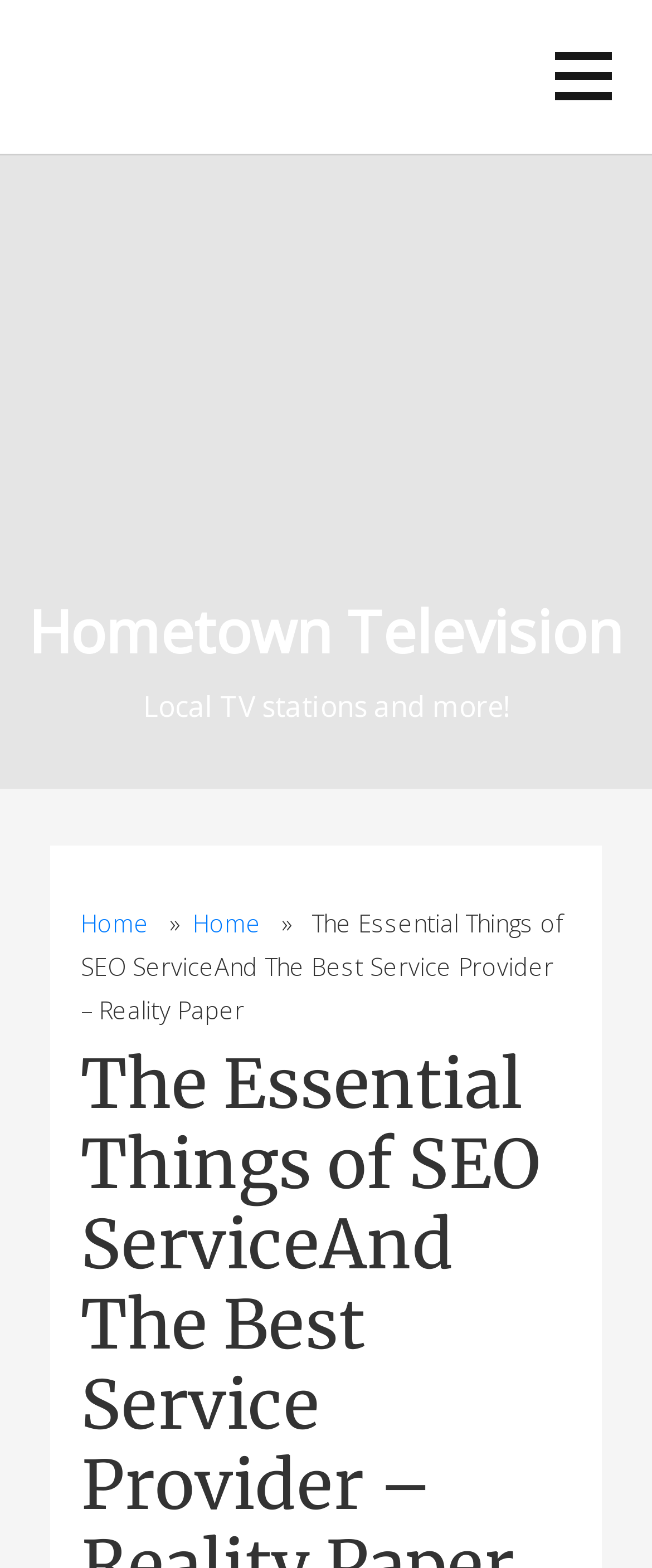Bounding box coordinates should be in the format (top-left x, top-left y, bottom-right x, bottom-right y) and all values should be floating point numbers between 0 and 1. Determine the bounding box coordinate for the UI element described as: Hometown Television

[0.044, 0.378, 0.956, 0.428]